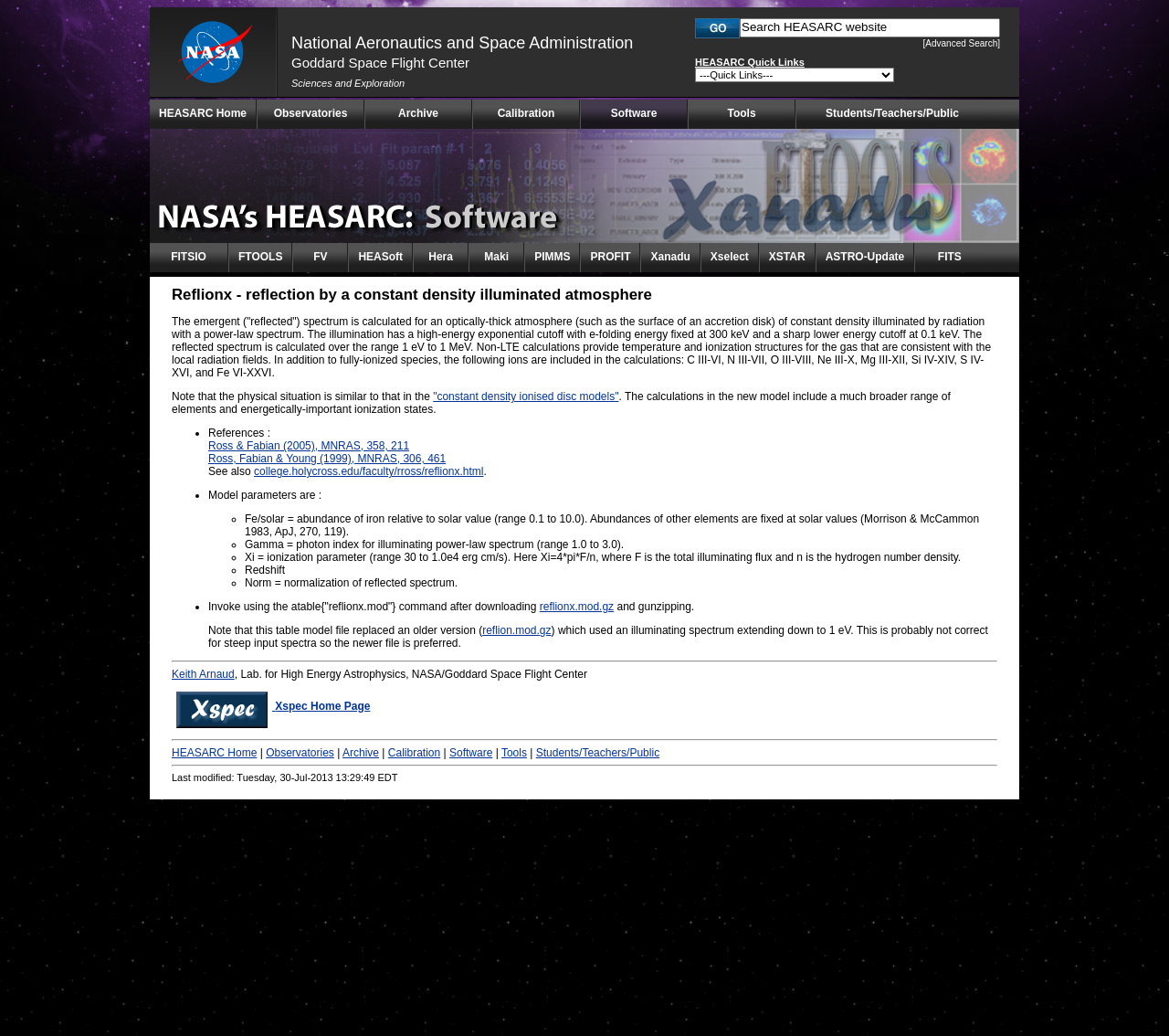Please provide a one-word or phrase answer to the question: 
What is the range of the abundance of iron relative to solar value?

0.1 to 10.0